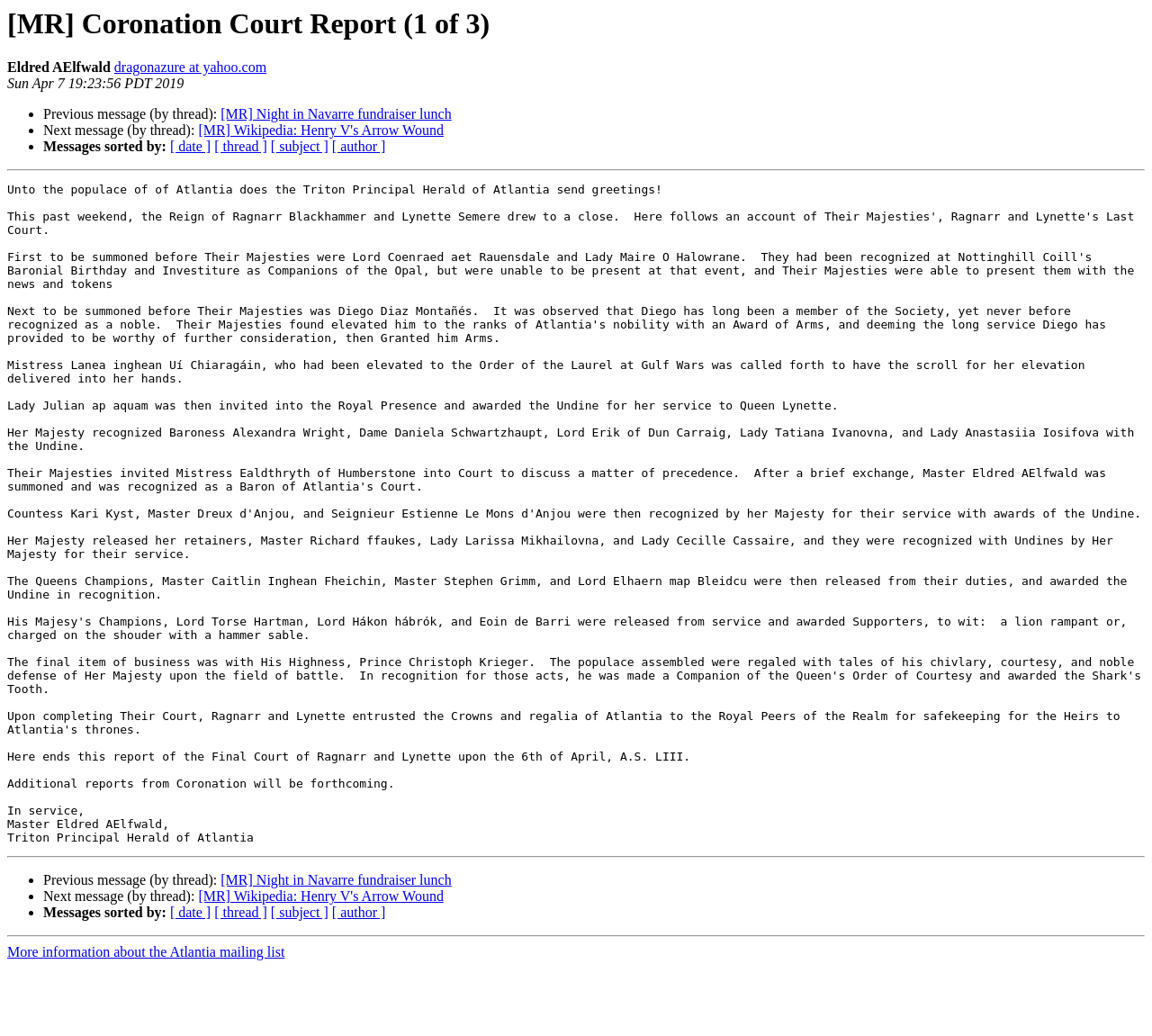Please locate the bounding box coordinates for the element that should be clicked to achieve the following instruction: "View Comments". Ensure the coordinates are given as four float numbers between 0 and 1, i.e., [left, top, right, bottom].

None